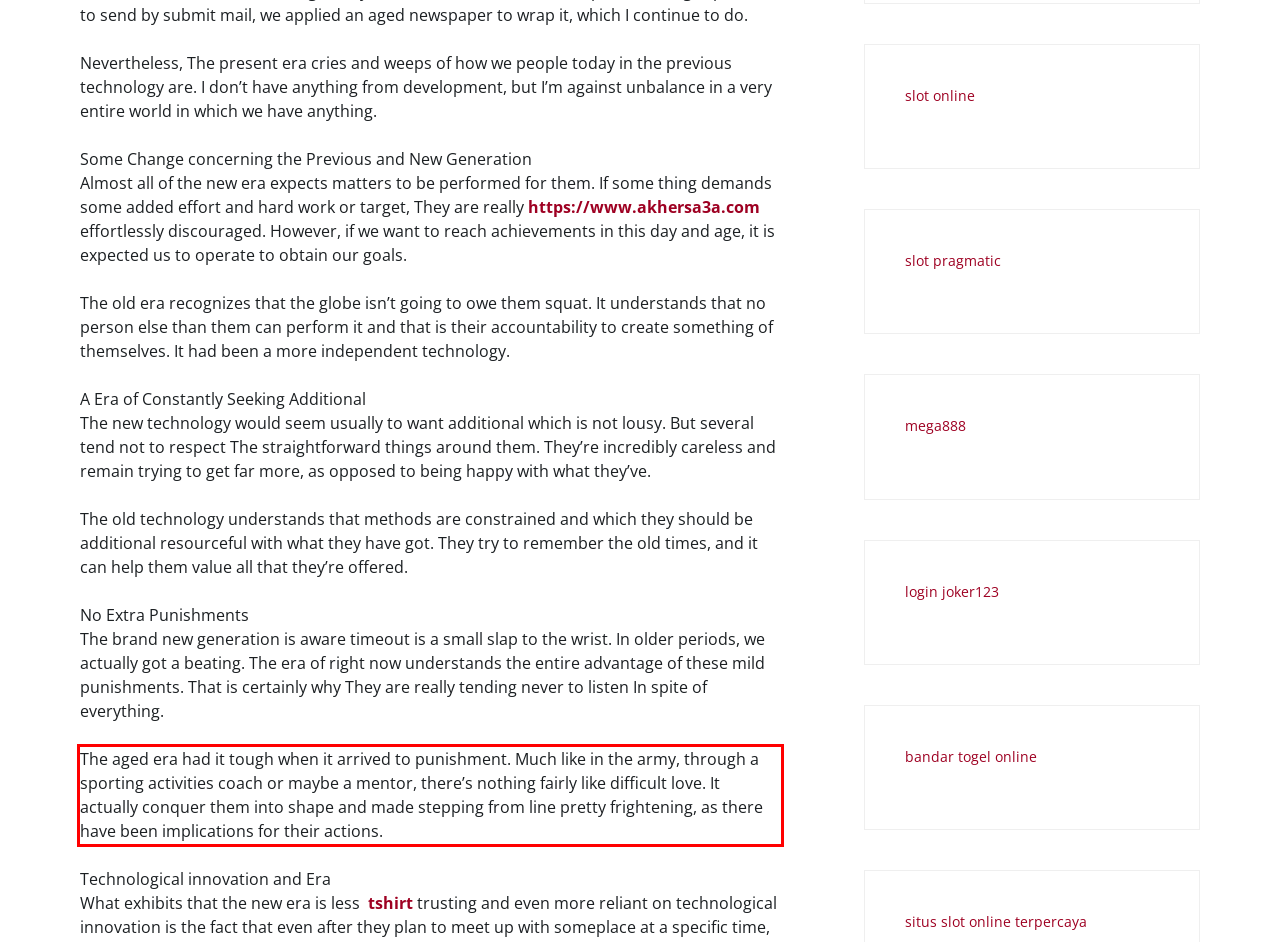Given the screenshot of the webpage, identify the red bounding box, and recognize the text content inside that red bounding box.

The aged era had it tough when it arrived to punishment. Much like in the army, through a sporting activities coach or maybe a mentor, there’s nothing fairly like difficult love. It actually conquer them into shape and made stepping from line pretty frightening, as there have been implications for their actions.